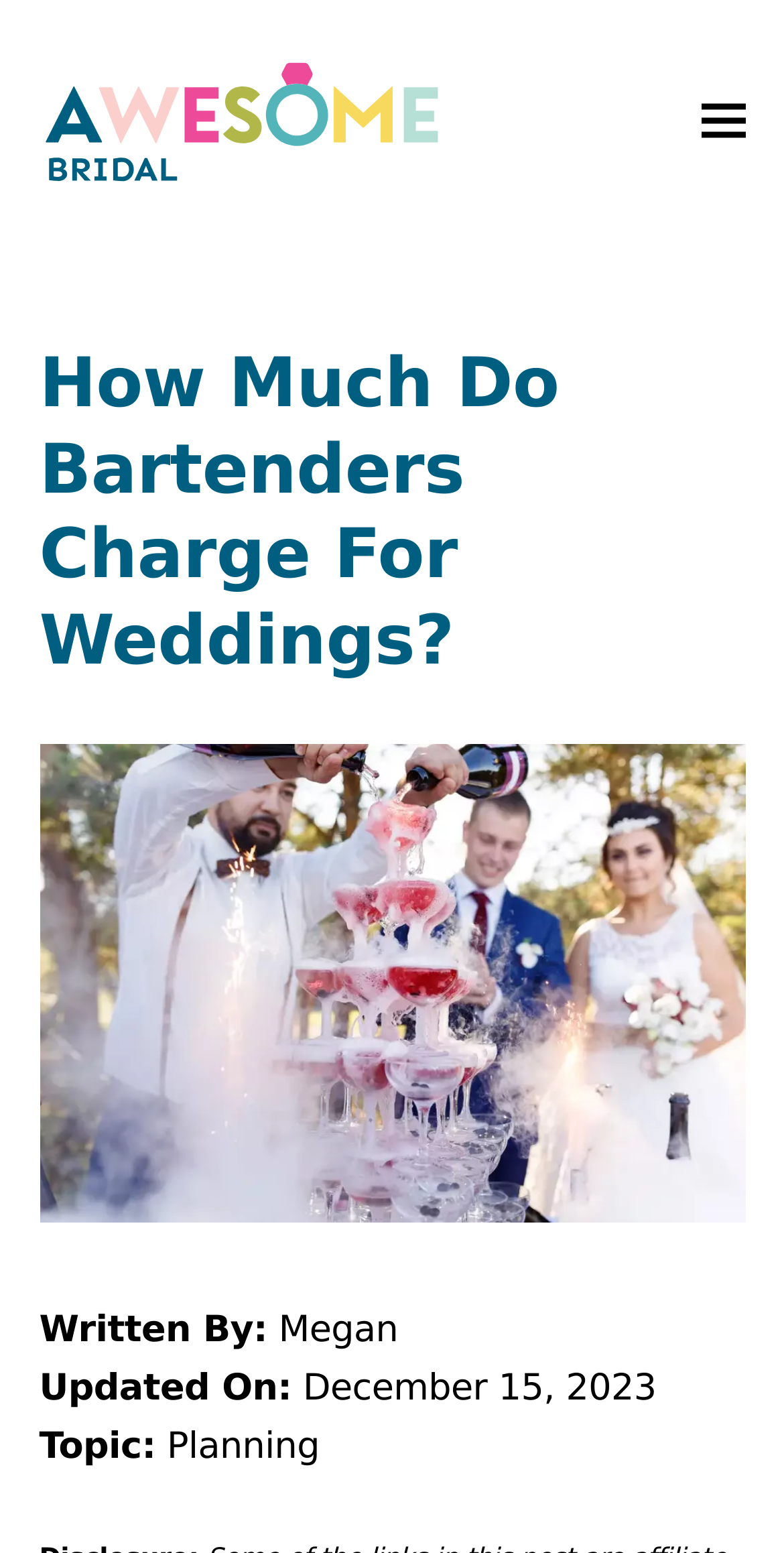Based on the element description Megan, identify the bounding box of the UI element in the given webpage screenshot. The coordinates should be in the format (top-left x, top-left y, bottom-right x, bottom-right y) and must be between 0 and 1.

[0.355, 0.843, 0.508, 0.87]